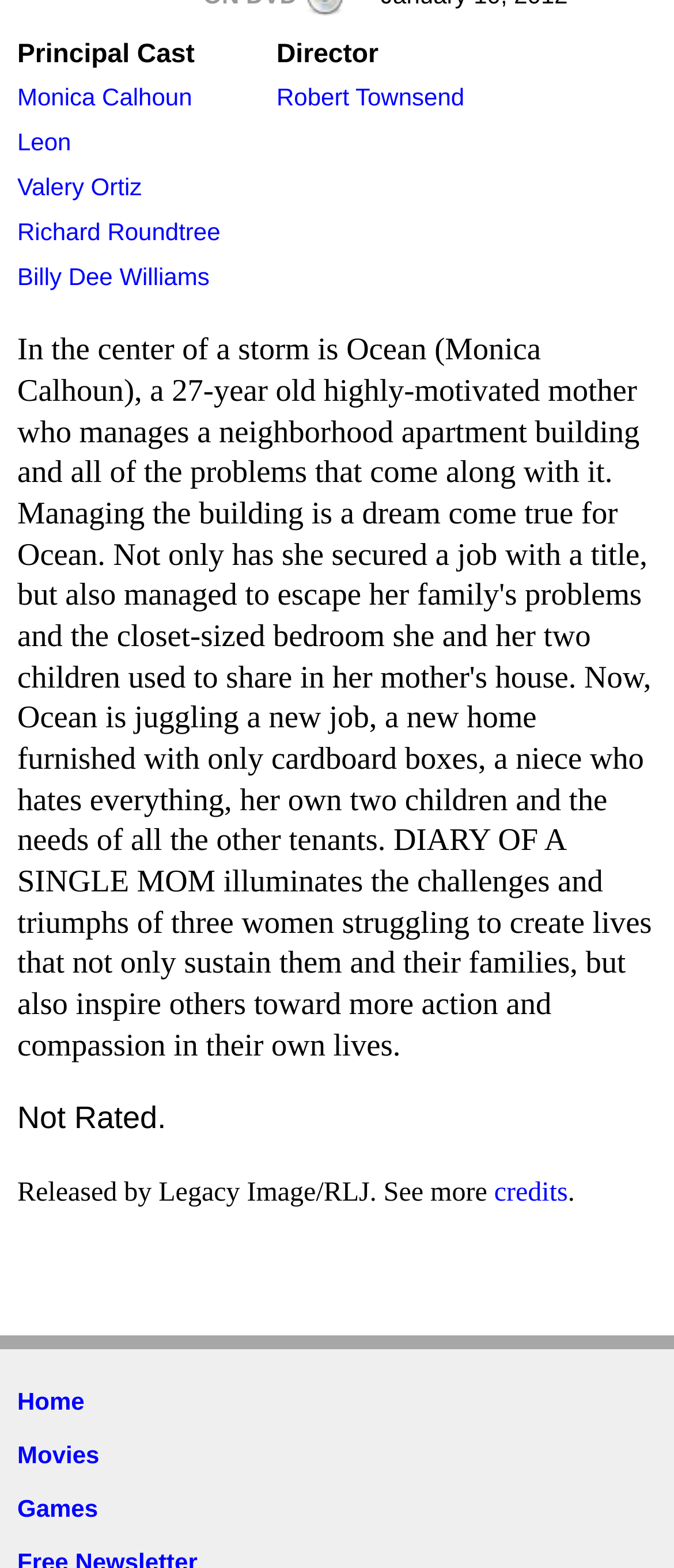Determine the bounding box coordinates of the section I need to click to execute the following instruction: "View credits". Provide the coordinates as four float numbers between 0 and 1, i.e., [left, top, right, bottom].

[0.733, 0.751, 0.842, 0.77]